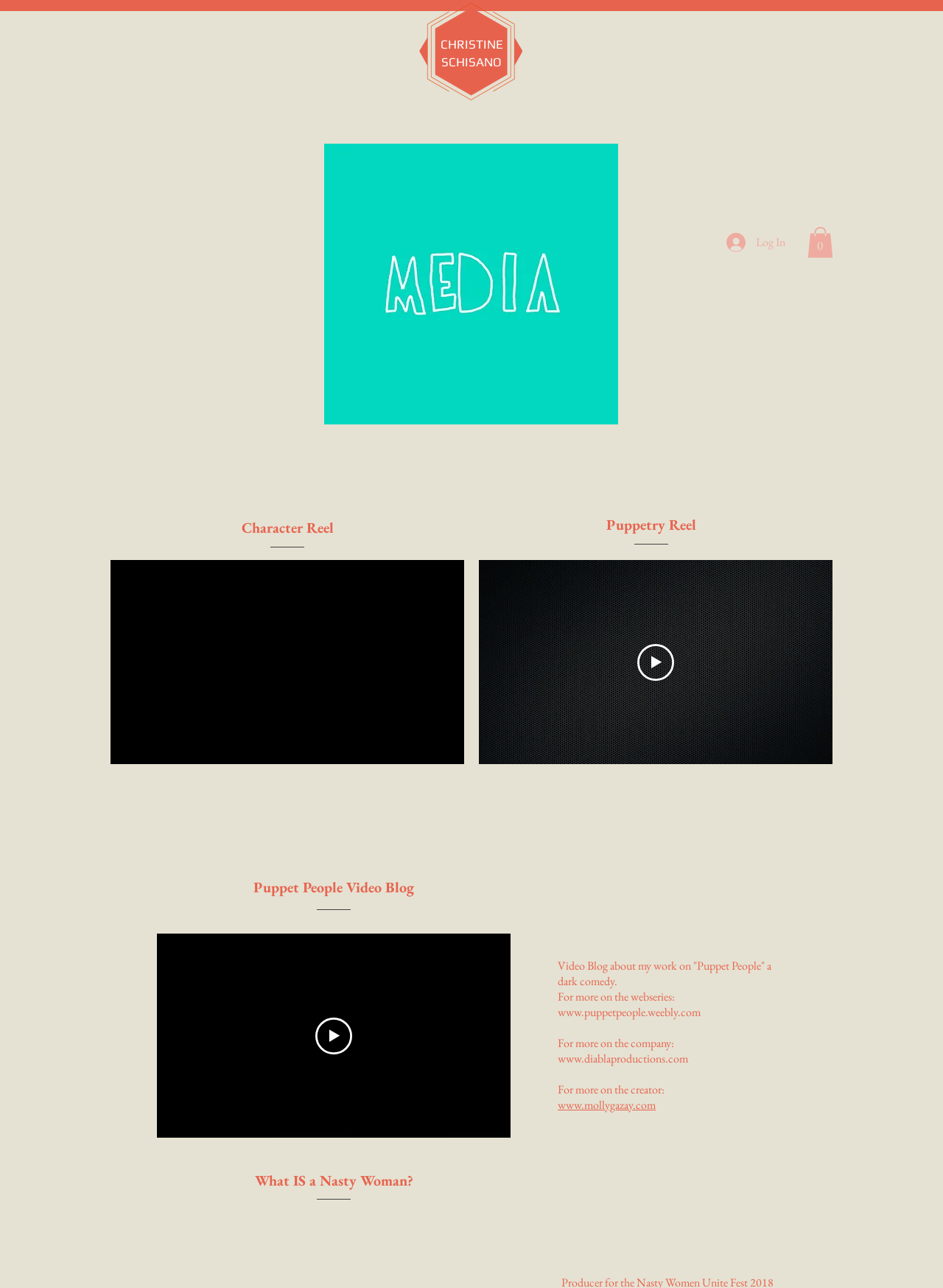What is the title of the last section?
Please use the image to provide a one-word or short phrase answer.

What IS a Nasty Woman?